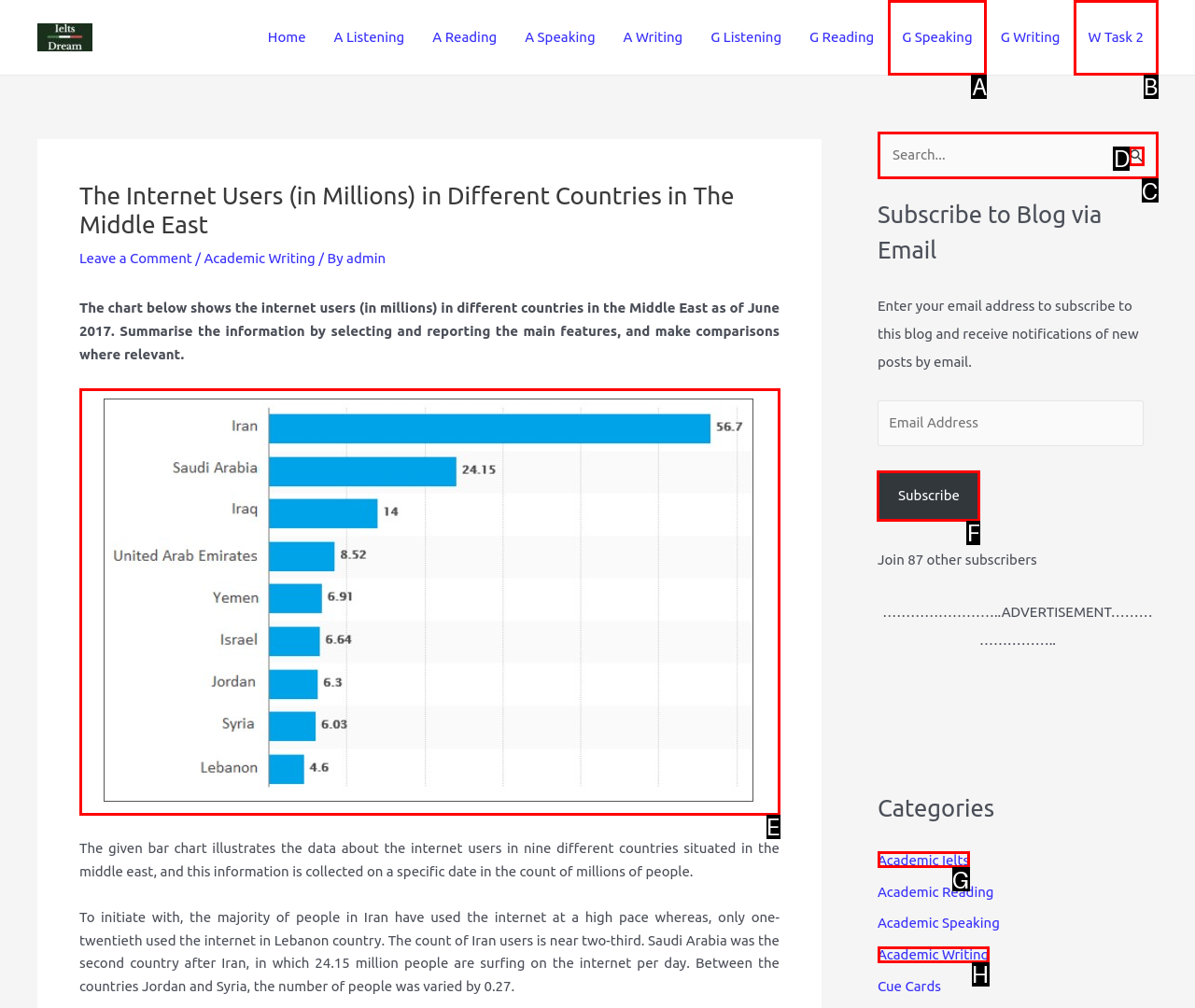Tell me which one HTML element I should click to complete the following task: Subscribe to the blog via email Answer with the option's letter from the given choices directly.

F